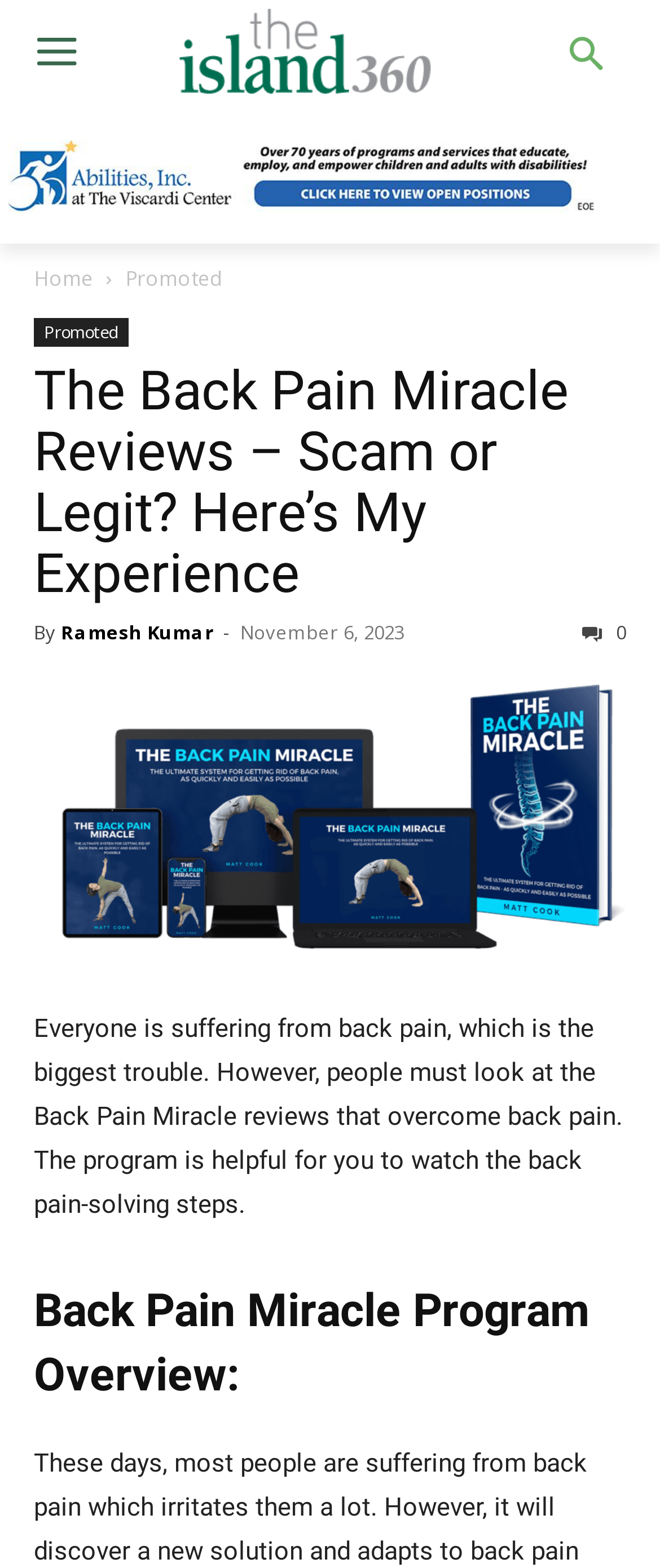How many sections are there in the article?
Answer the question with as much detail as possible.

I found that there are at least two sections in the article by looking at the headings, which include 'The Back Pain Miracle Reviews – Scam or Legit? Here’s My Experience' and 'Back Pain Miracle Program Overview'.